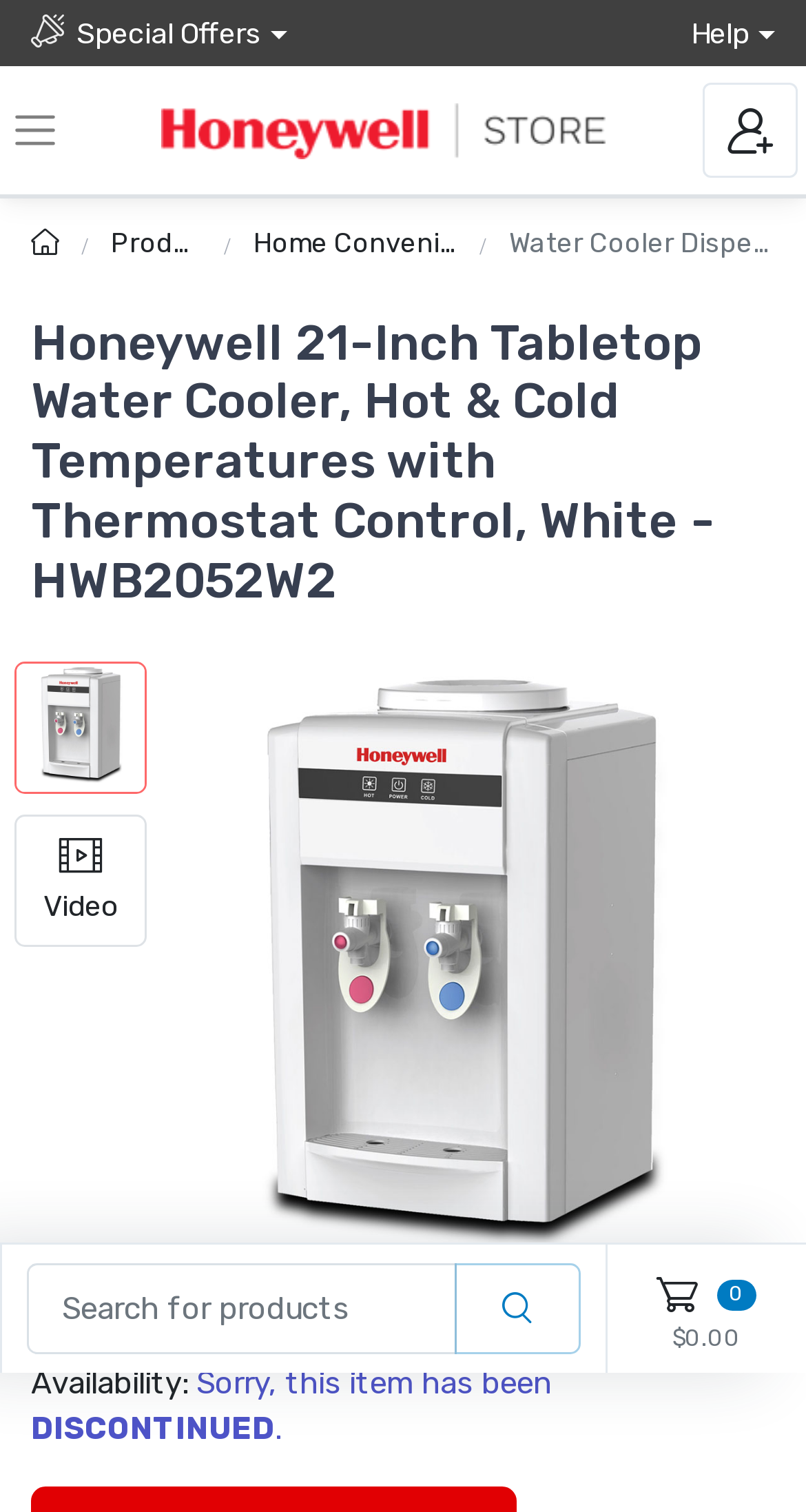Identify the bounding box coordinates for the UI element mentioned here: "alt="the official Honeywell brand store"". Provide the coordinates as four float values between 0 and 1, i.e., [left, top, right, bottom].

[0.178, 0.056, 0.771, 0.117]